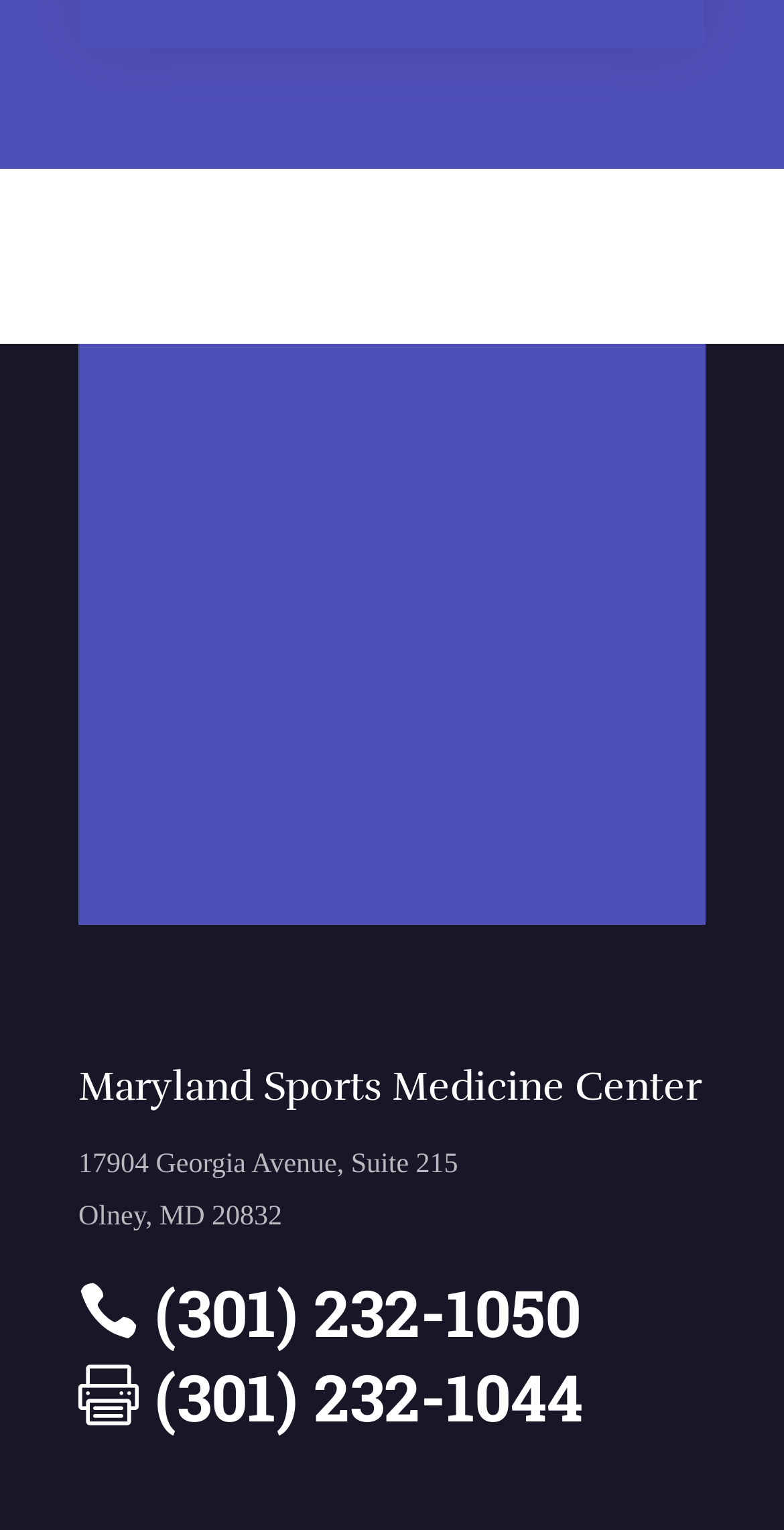Based on the description "(301) 232-1050", find the bounding box of the specified UI element.

[0.203, 0.206, 0.544, 0.24]